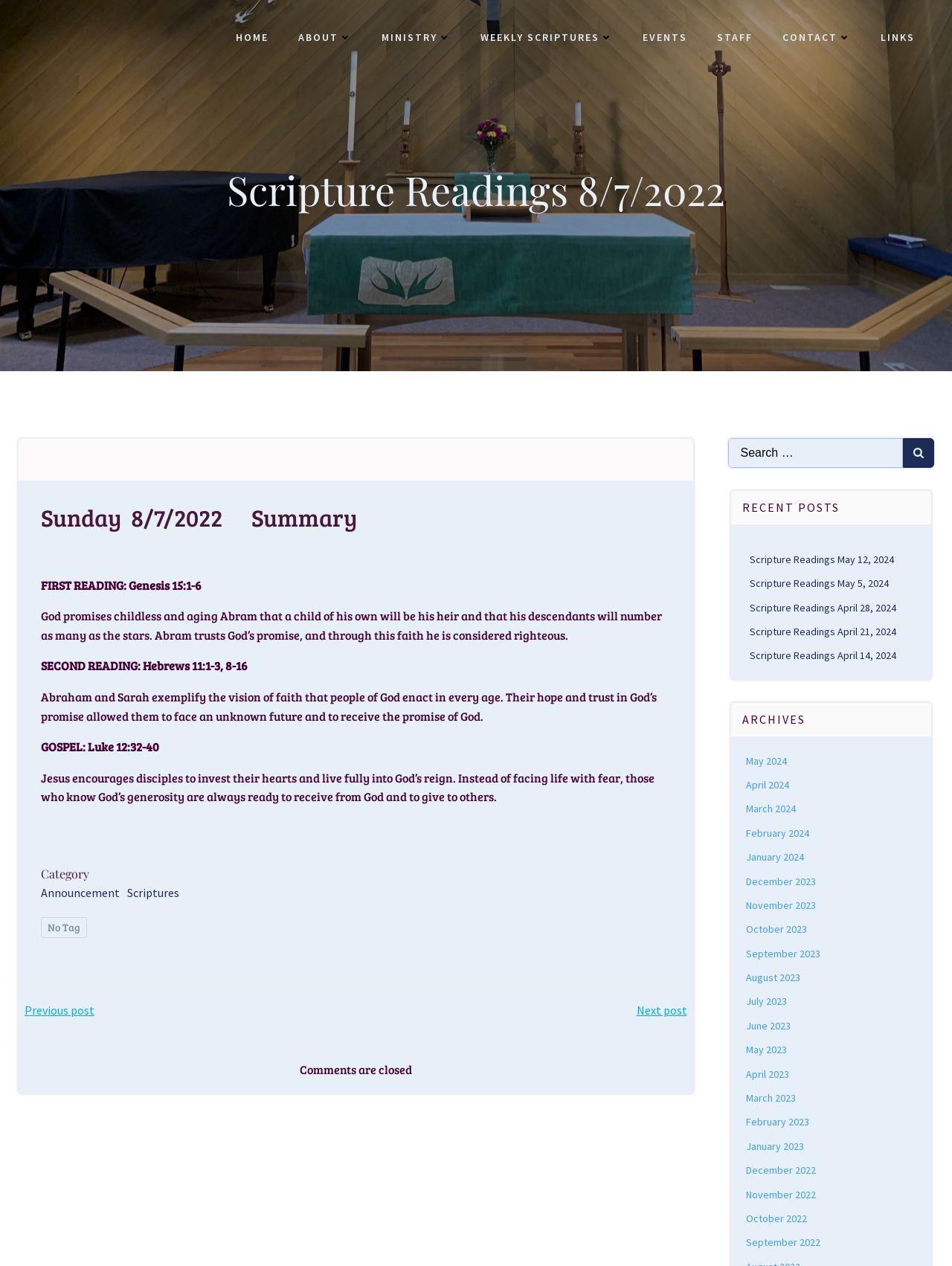Find the bounding box coordinates for the area you need to click to carry out the instruction: "Search for something". The coordinates should be four float numbers between 0 and 1, indicated as [left, top, right, bottom].

None